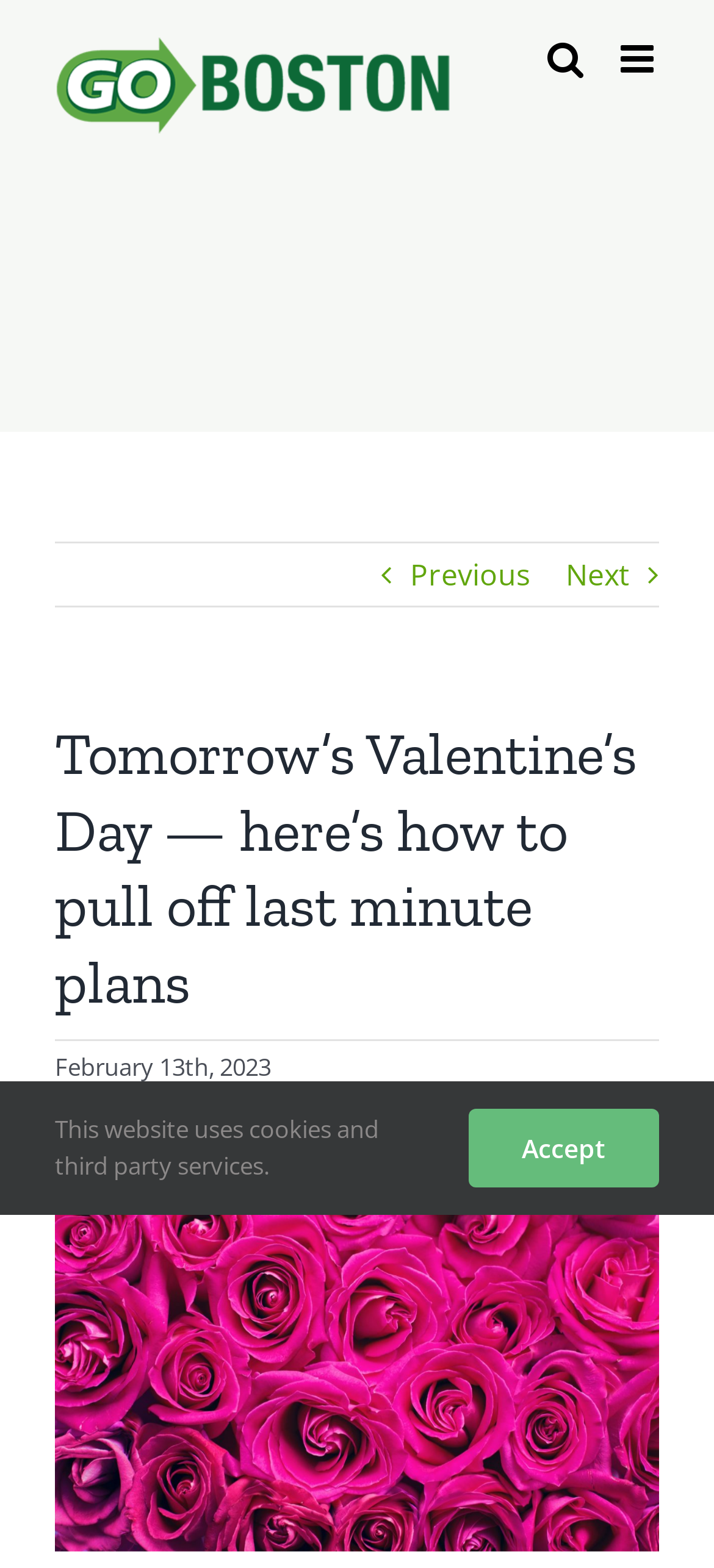Identify the bounding box coordinates for the UI element described as follows: Accept. Use the format (top-left x, top-left y, bottom-right x, bottom-right y) and ensure all values are floating point numbers between 0 and 1.

[0.656, 0.707, 0.923, 0.757]